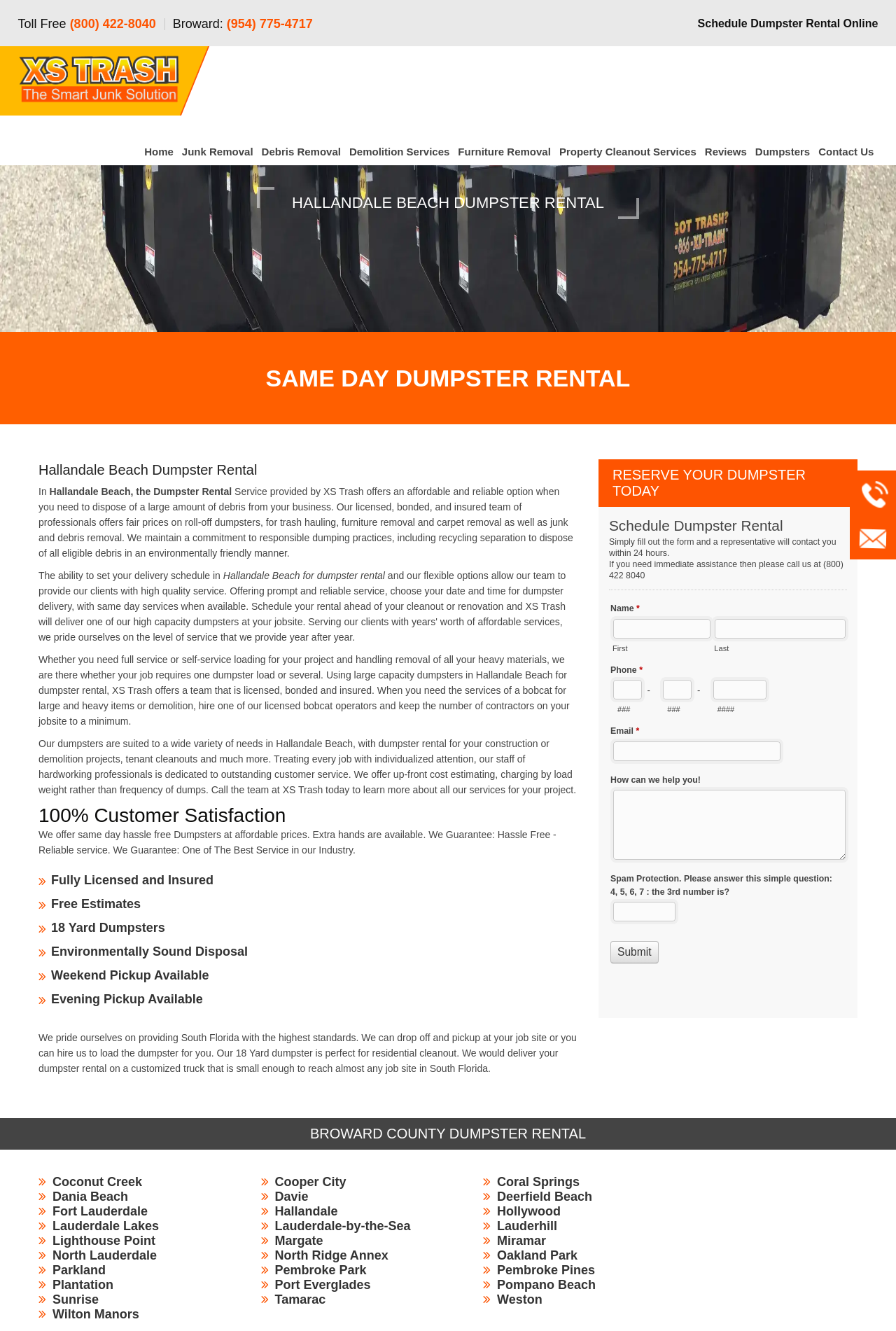Please determine the bounding box coordinates of the element to click in order to execute the following instruction: "Visit Hallandale Beach dumpster rental page". The coordinates should be four float numbers between 0 and 1, specified as [left, top, right, bottom].

[0.02, 0.052, 0.2, 0.063]